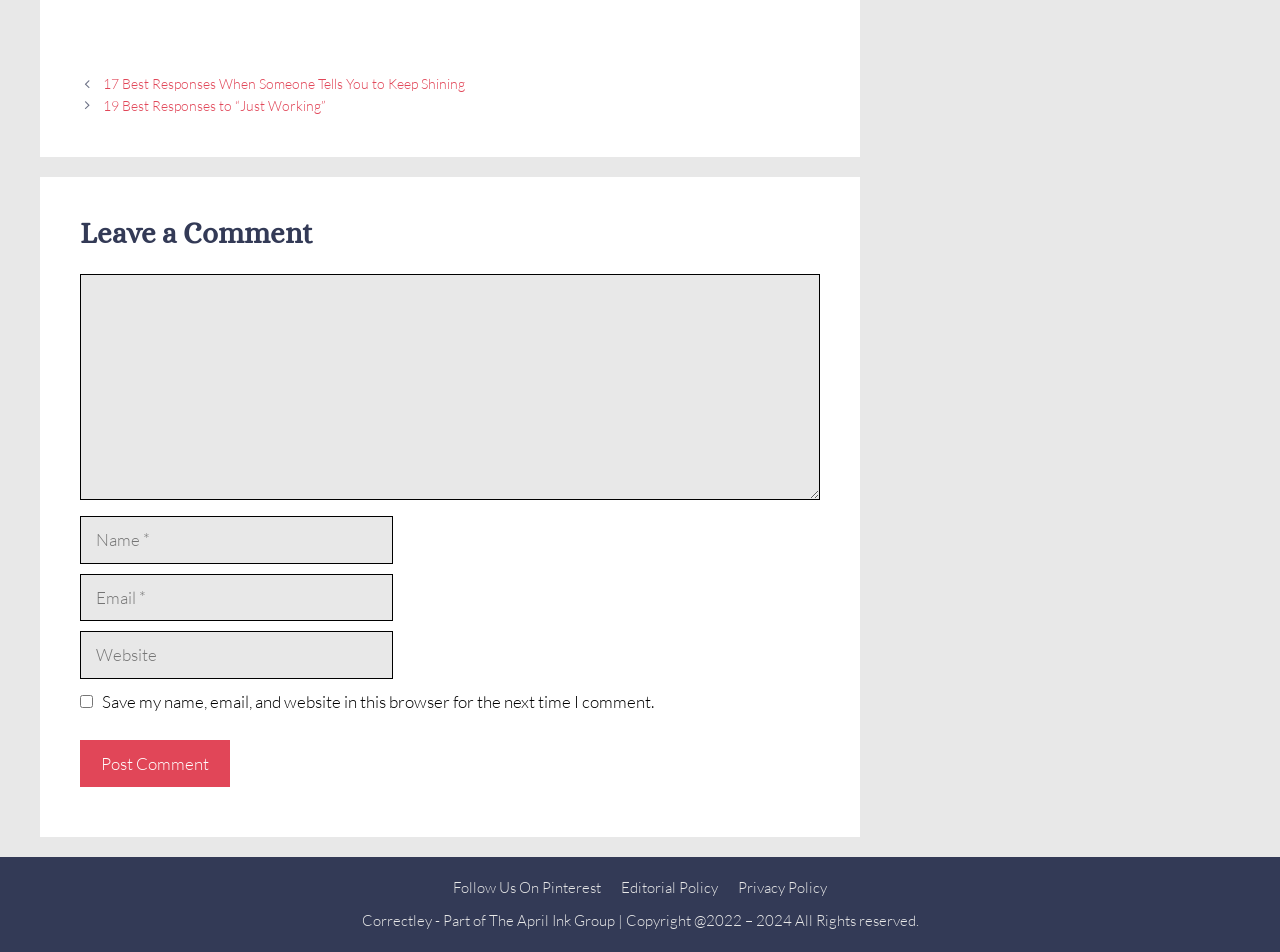Specify the bounding box coordinates of the area that needs to be clicked to achieve the following instruction: "Check the 'Recent Posts' section".

None